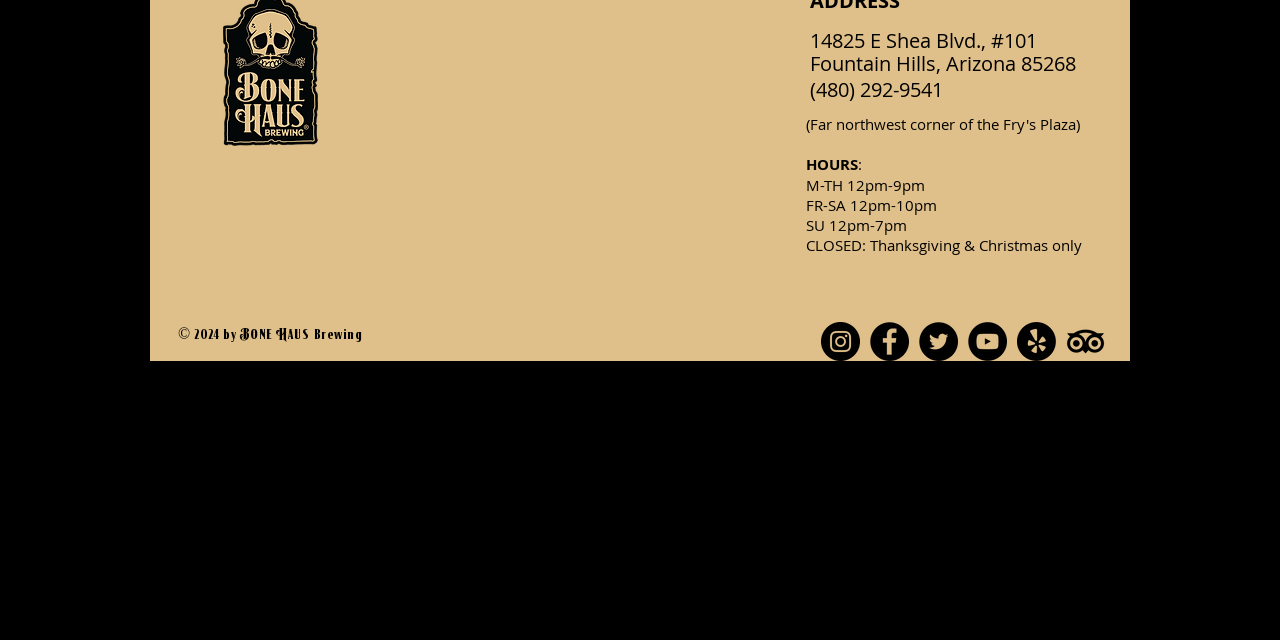Please determine the bounding box coordinates for the element with the description: "Home".

None